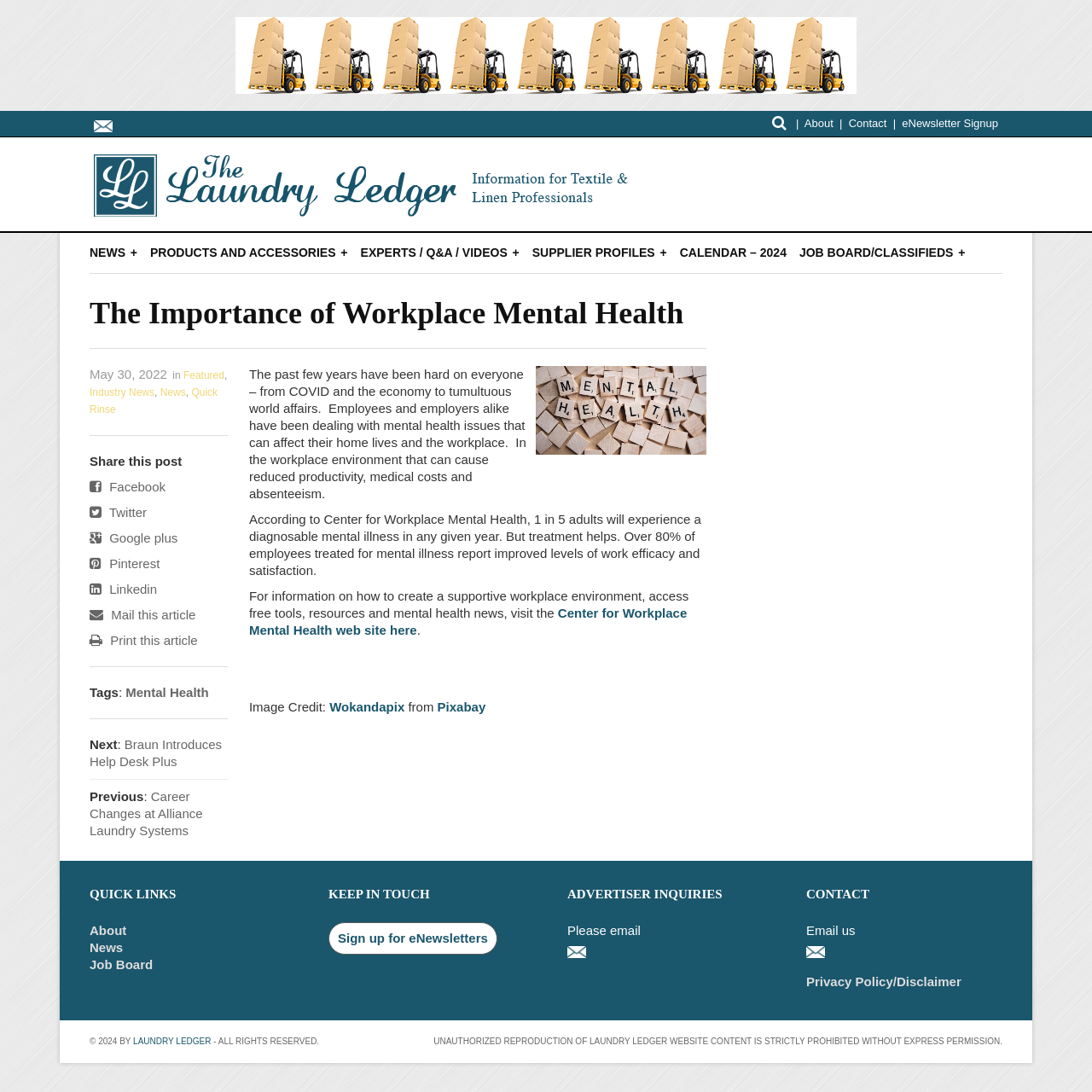Please mark the bounding box coordinates of the area that should be clicked to carry out the instruction: "Share this post on Facebook".

[0.082, 0.439, 0.152, 0.452]